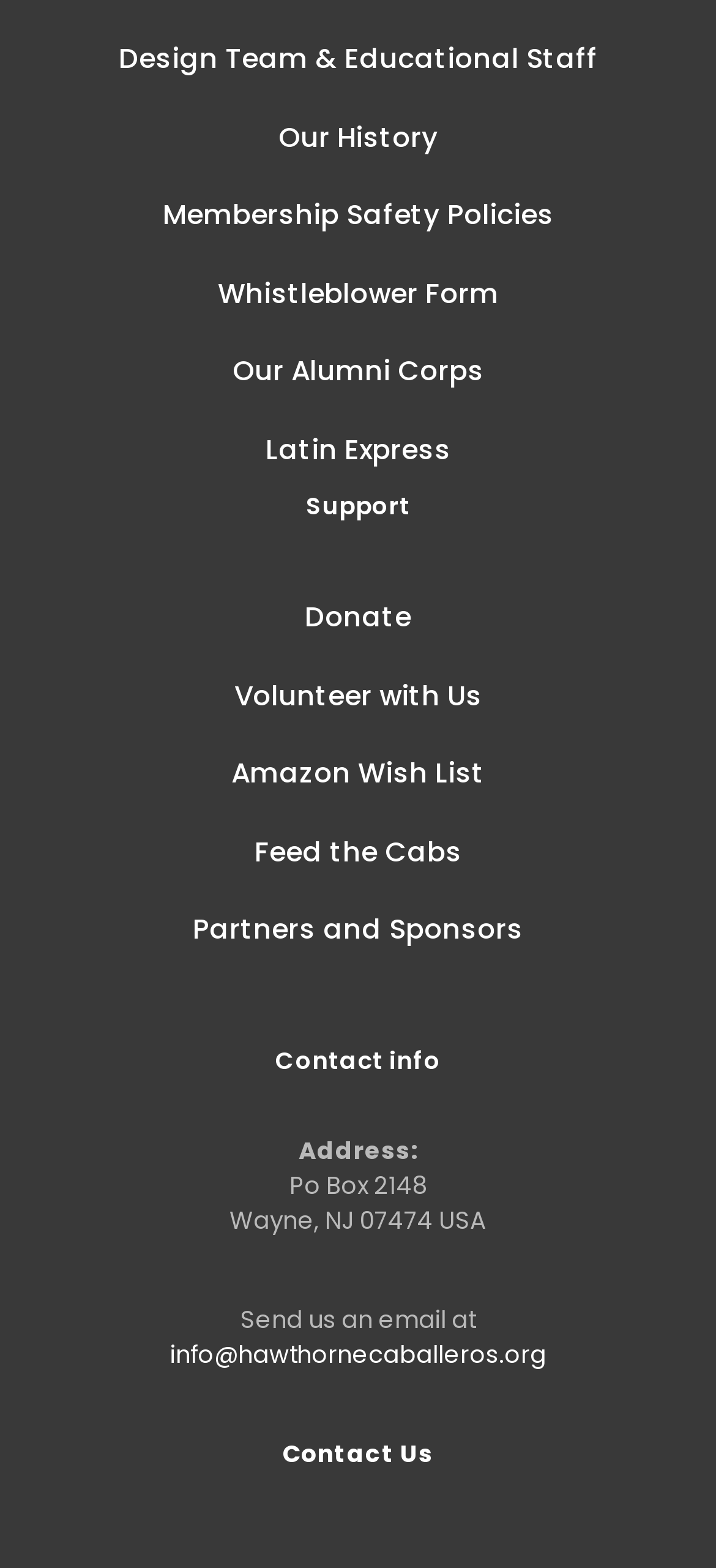Refer to the image and provide an in-depth answer to the question:
How can I contact the organization via email?

I found the email address by looking at the 'Contact info' section, where it says 'Send us an email at info@hawthornecaballeros.org'.